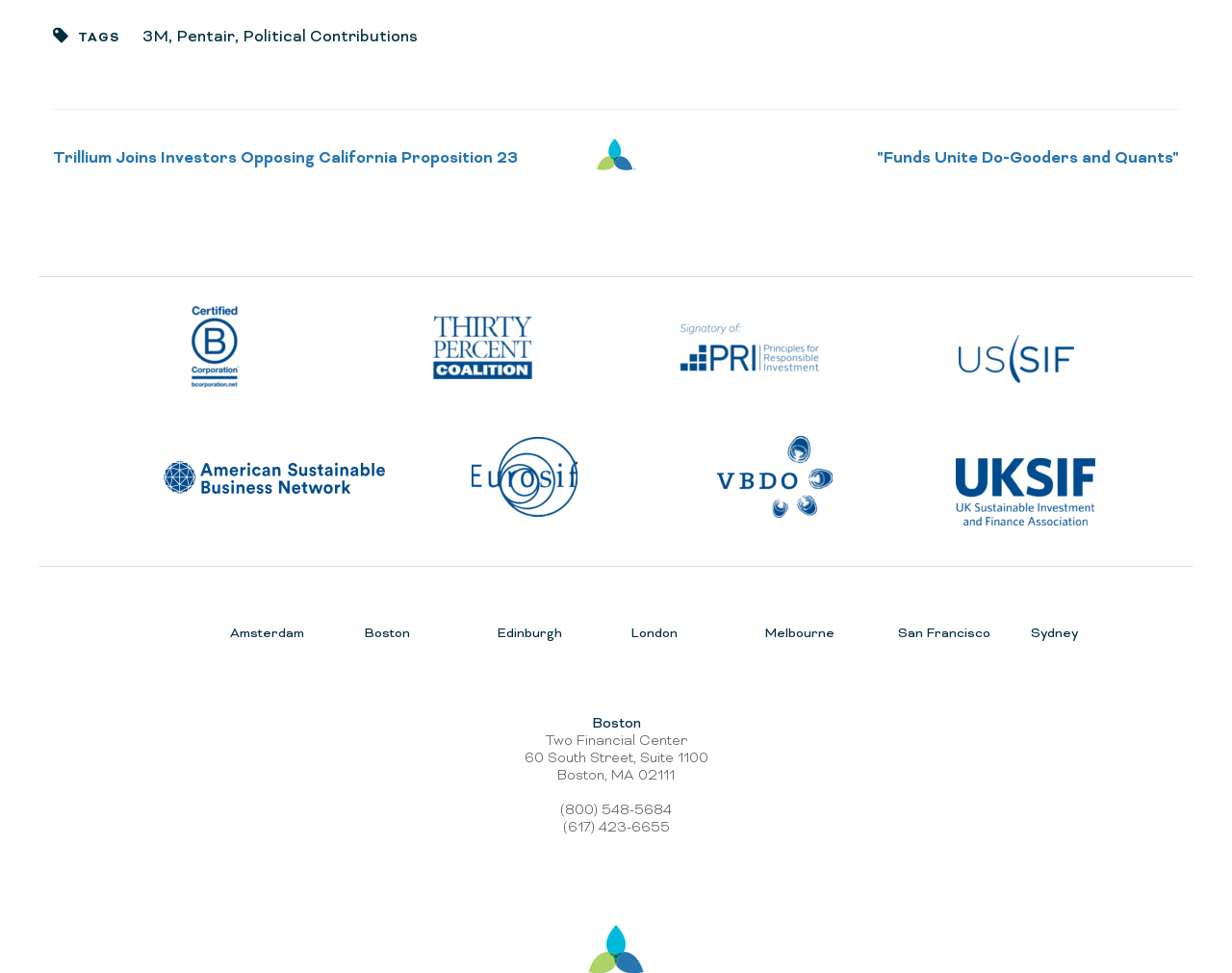Identify the bounding box for the UI element that is described as follows: "Boston".

[0.295, 0.643, 0.332, 0.661]